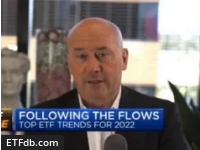What is the atmosphere in the background?
Identify the answer in the screenshot and reply with a single word or phrase.

Bright and engaging